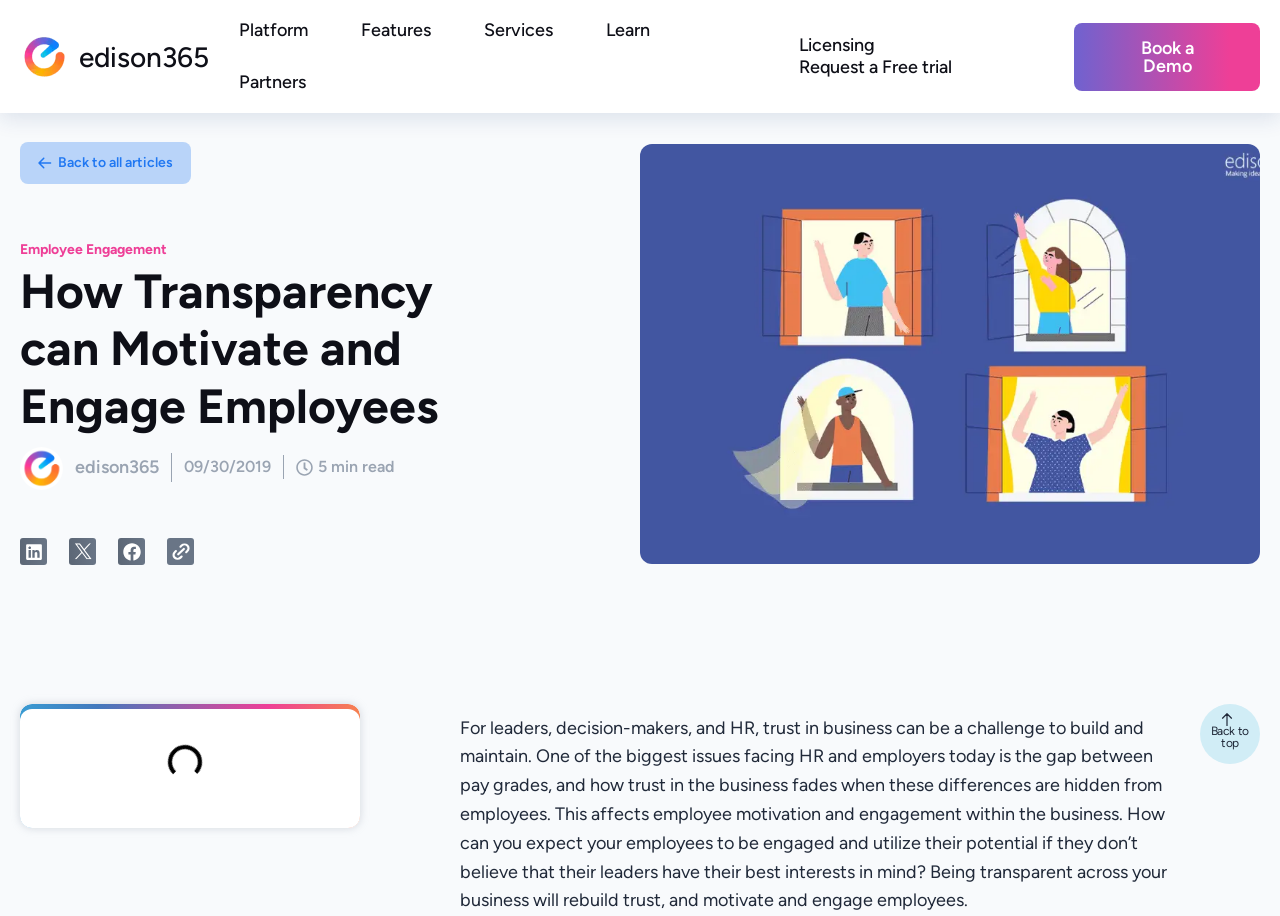What is the purpose of the 'Share on linkedin' button?
Use the information from the screenshot to give a comprehensive response to the question.

The purpose of the 'Share on linkedin' button is to share the article on LinkedIn, which is indicated by the button element with a bounding box of [0.016, 0.588, 0.037, 0.617] and an image of the LinkedIn logo.